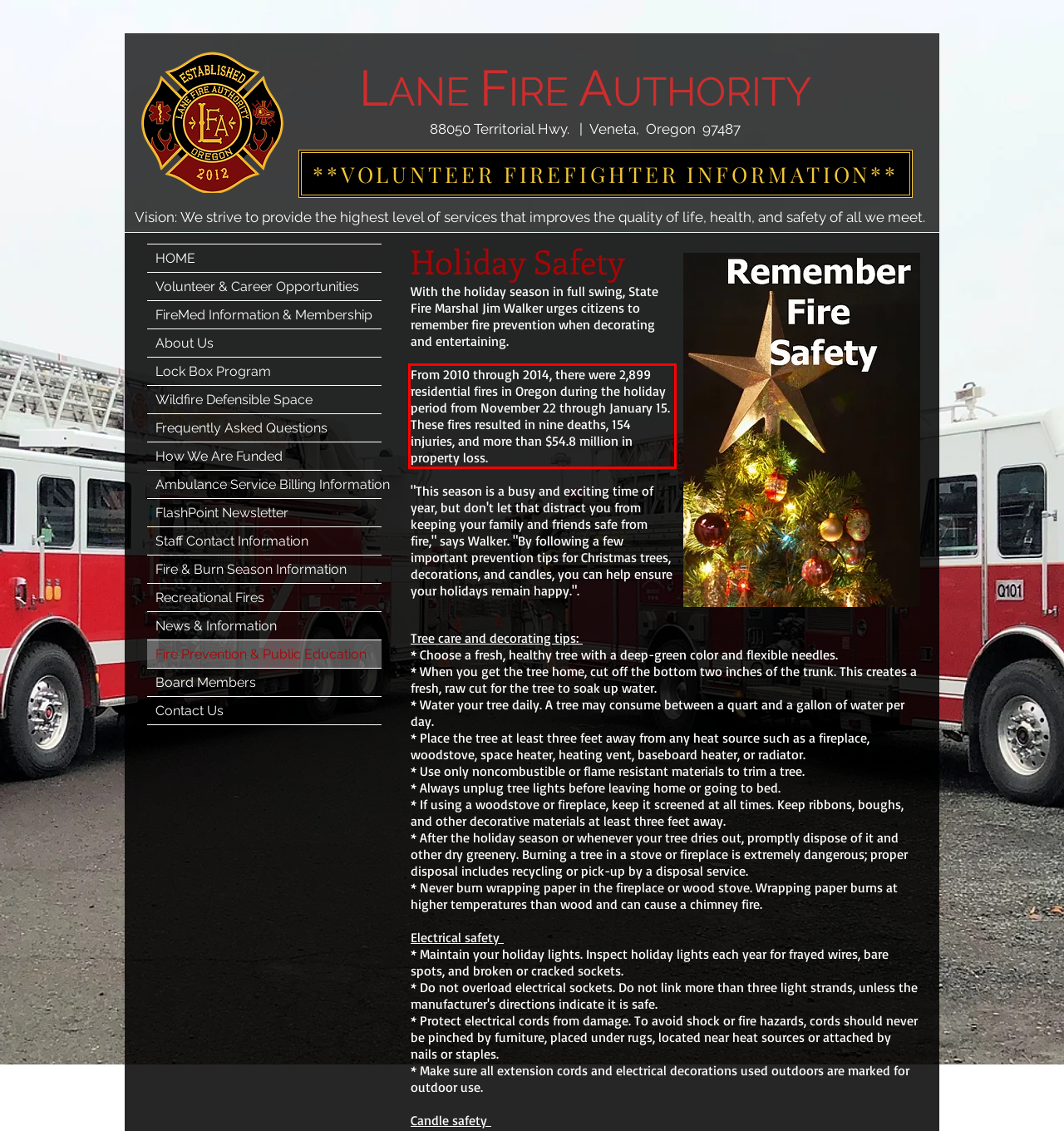Given a webpage screenshot, locate the red bounding box and extract the text content found inside it.

From 2010 through 2014, there were 2,899 residential fires in Oregon during the holiday period from November 22 through January 15. These fires resulted in nine deaths, 154 injuries, and more than $54.8 million in property loss.